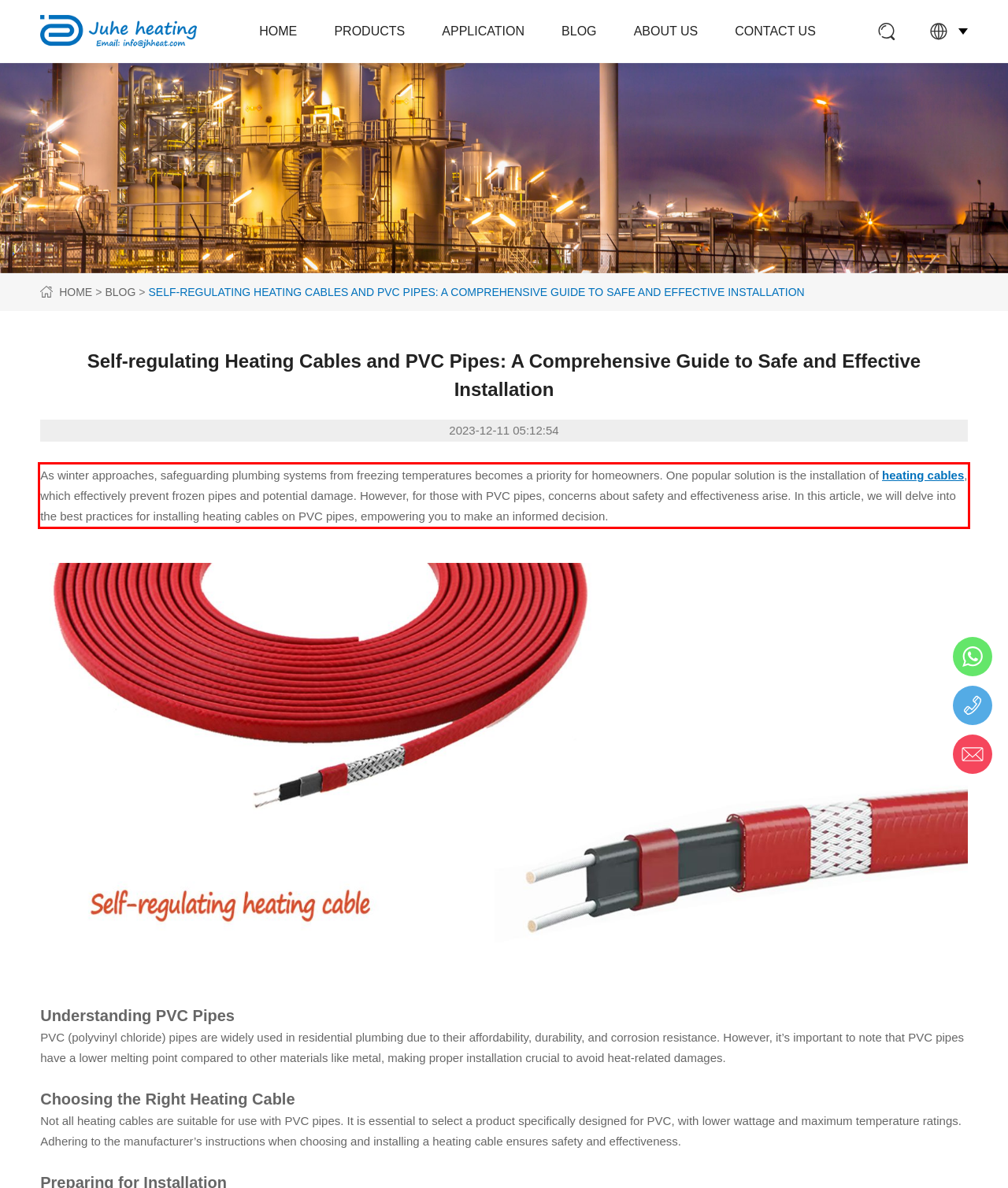You have a webpage screenshot with a red rectangle surrounding a UI element. Extract the text content from within this red bounding box.

As winter approaches, safeguarding plumbing systems from freezing temperatures becomes a priority for homeowners. One popular solution is the installation of heating cables, which effectively prevent frozen pipes and potential damage. However, for those with PVC pipes, concerns about safety and effectiveness arise. In this article, we will delve into the best practices for installing heating cables on PVC pipes, empowering you to make an informed decision.